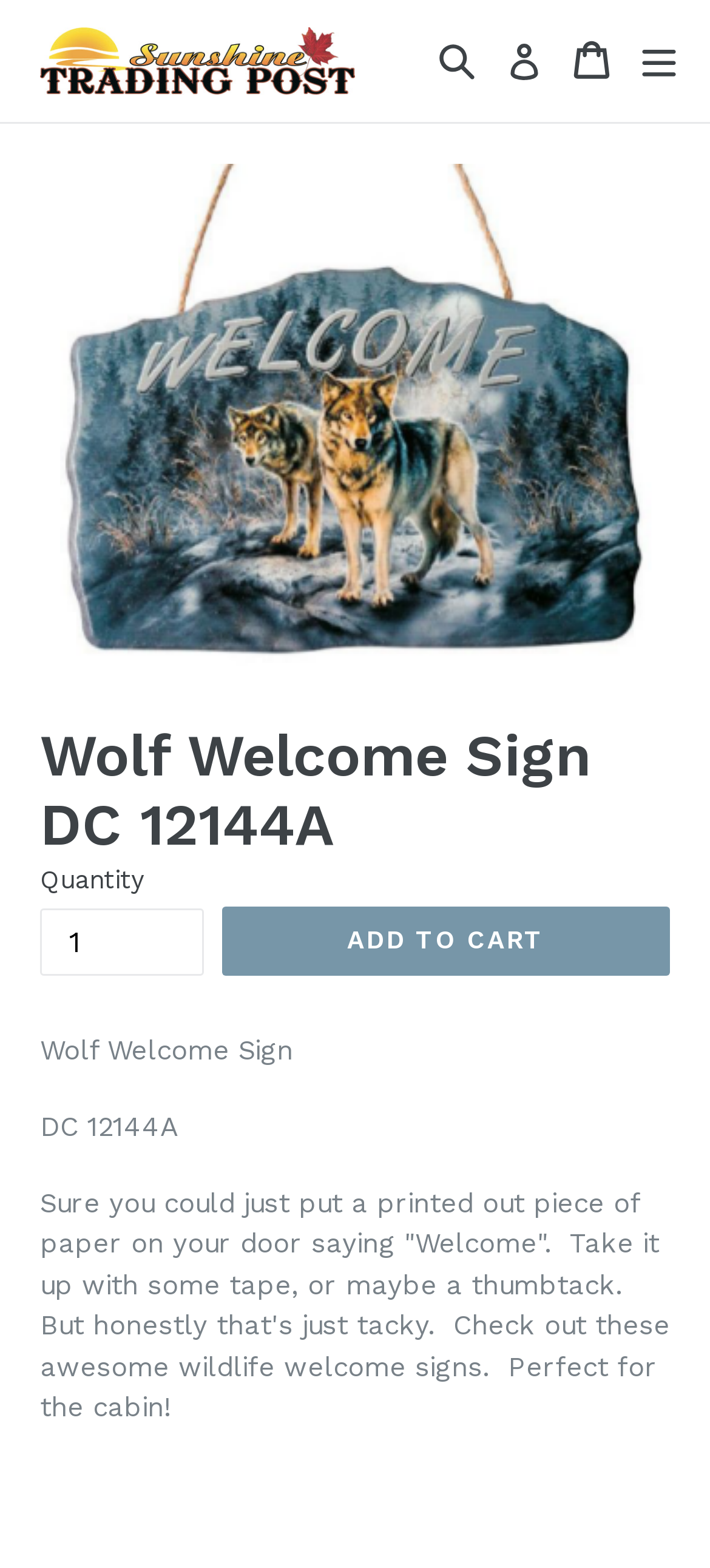By analyzing the image, answer the following question with a detailed response: What is the purpose of the product?

The purpose of the product can be inferred from the description, which mentions that it is a welcome sign, and also from the image, which shows a sign with a wolf and the text 'Welcome'.